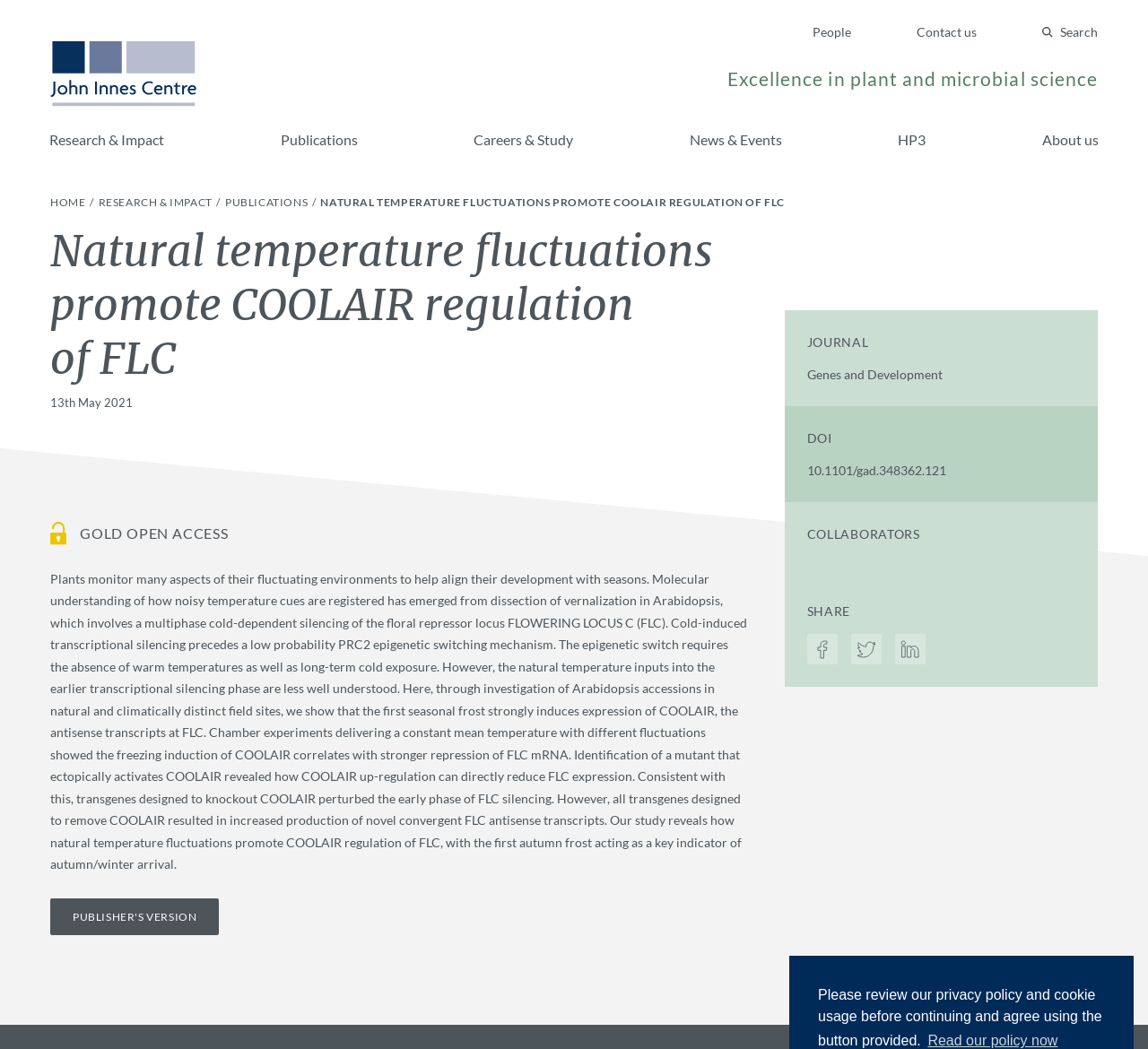Predict the bounding box coordinates of the area that should be clicked to accomplish the following instruction: "Read the research article". The bounding box coordinates should consist of four float numbers between 0 and 1, i.e., [left, top, right, bottom].

[0.279, 0.186, 0.684, 0.199]